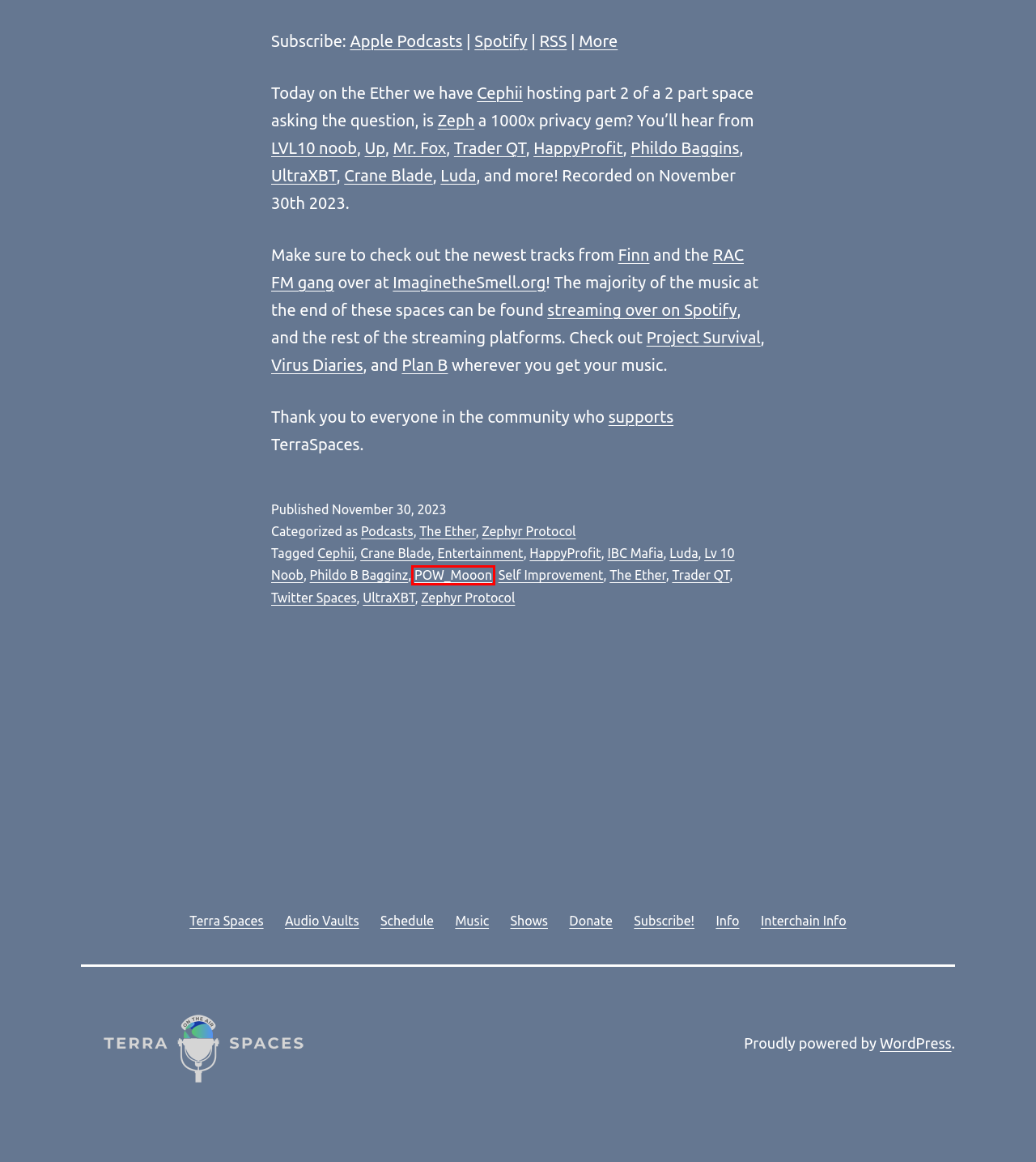Examine the screenshot of a webpage with a red bounding box around a specific UI element. Identify which webpage description best matches the new webpage that appears after clicking the element in the red bounding box. Here are the candidates:
A. Podcasts – TerraSpaces
B. Blog Tool, Publishing Platform, and CMS – WordPress.org
C. Self Improvement – TerraSpaces
D. Entertainment – TerraSpaces
E. POW_Mooon – TerraSpaces
F. Donate – TerraSpaces
G. The Ether – TerraSpaces
H. HappyProfit – TerraSpaces

E